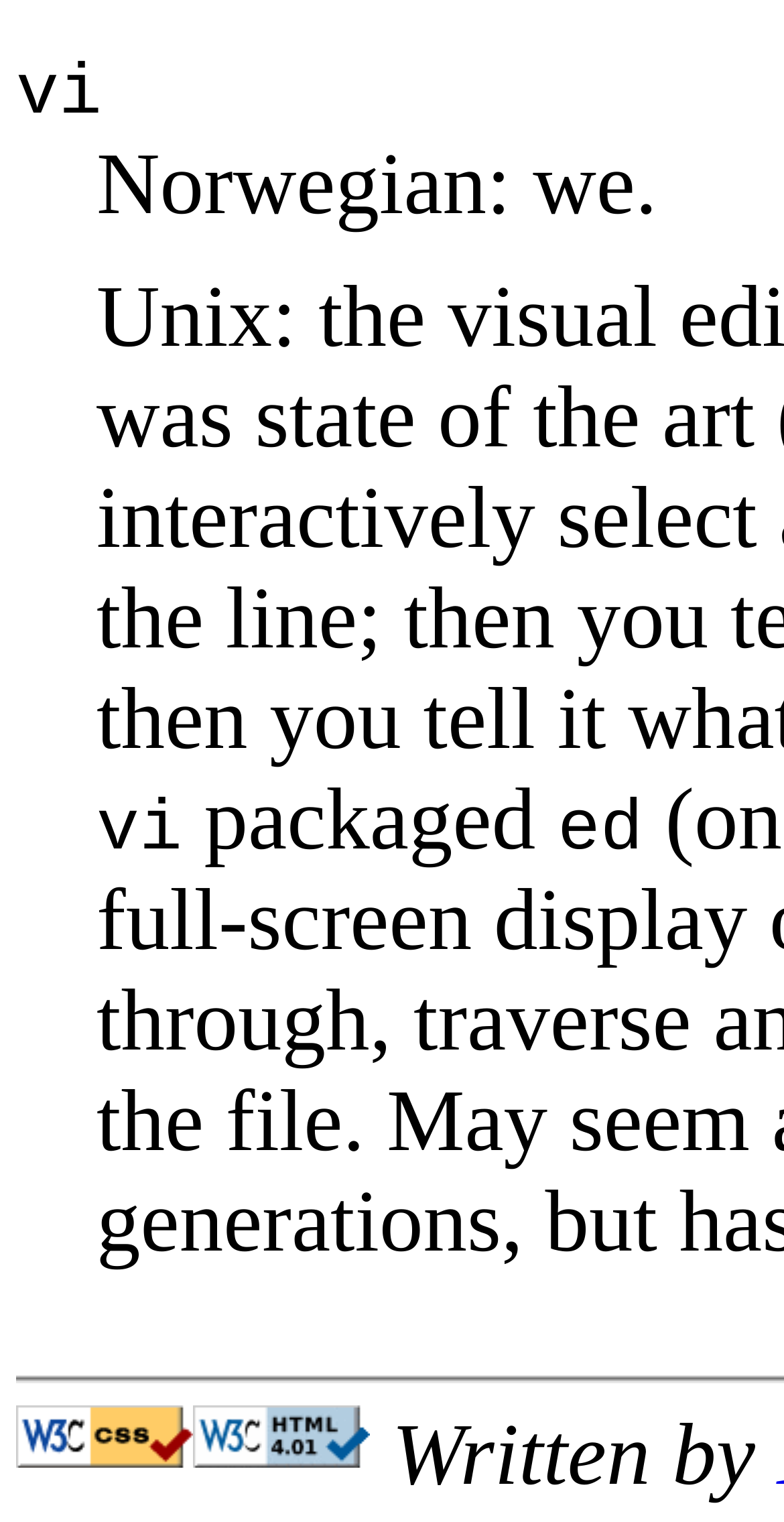Using the elements shown in the image, answer the question comprehensively: What is the author of this webpage?

The webpage contains the text 'Written by' but does not specify the author's name.